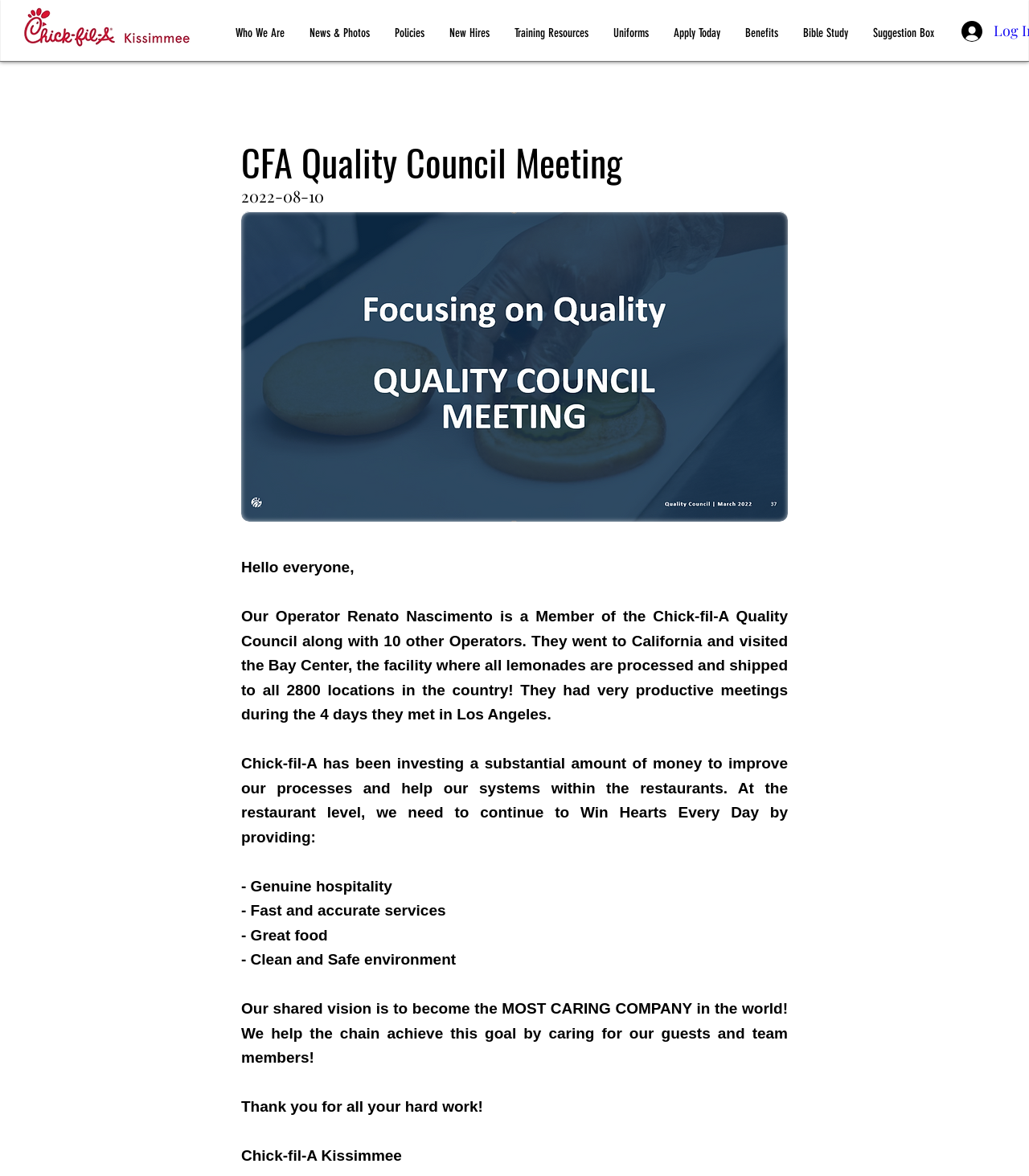Carefully observe the image and respond to the question with a detailed answer:
What is the name of the Operator who is a Member of the Chick-fil-A Quality Council?

The answer can be found in the paragraph of text that starts with 'Hello everyone,'. The text mentions that 'Our Operator Renato Nascimento is a Member of the Chick-fil-A Quality Council along with 10 other Operators.'